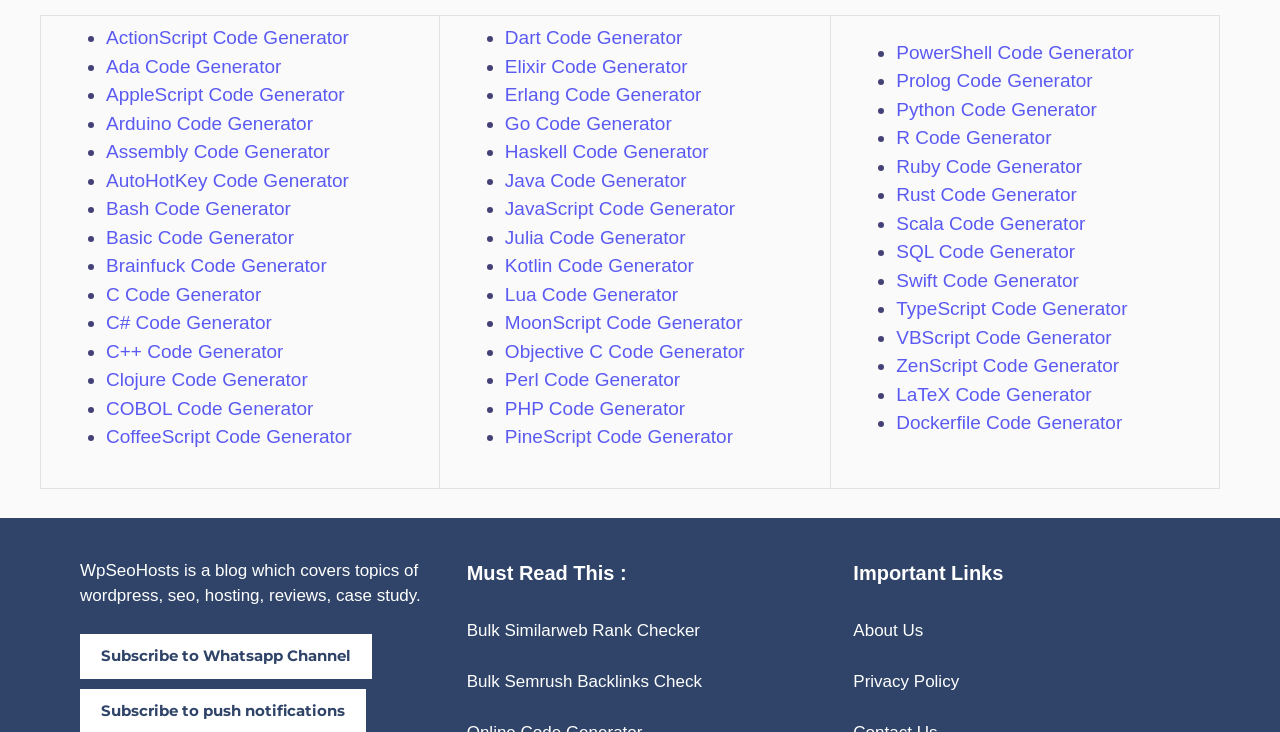What is the last code generator listed in the second gridcell?
Provide a fully detailed and comprehensive answer to the question.

The last code generator listed in the second gridcell is PineScript Code Generator, which can be found by traversing the list markers '•' and the corresponding link texts in the second gridcell.